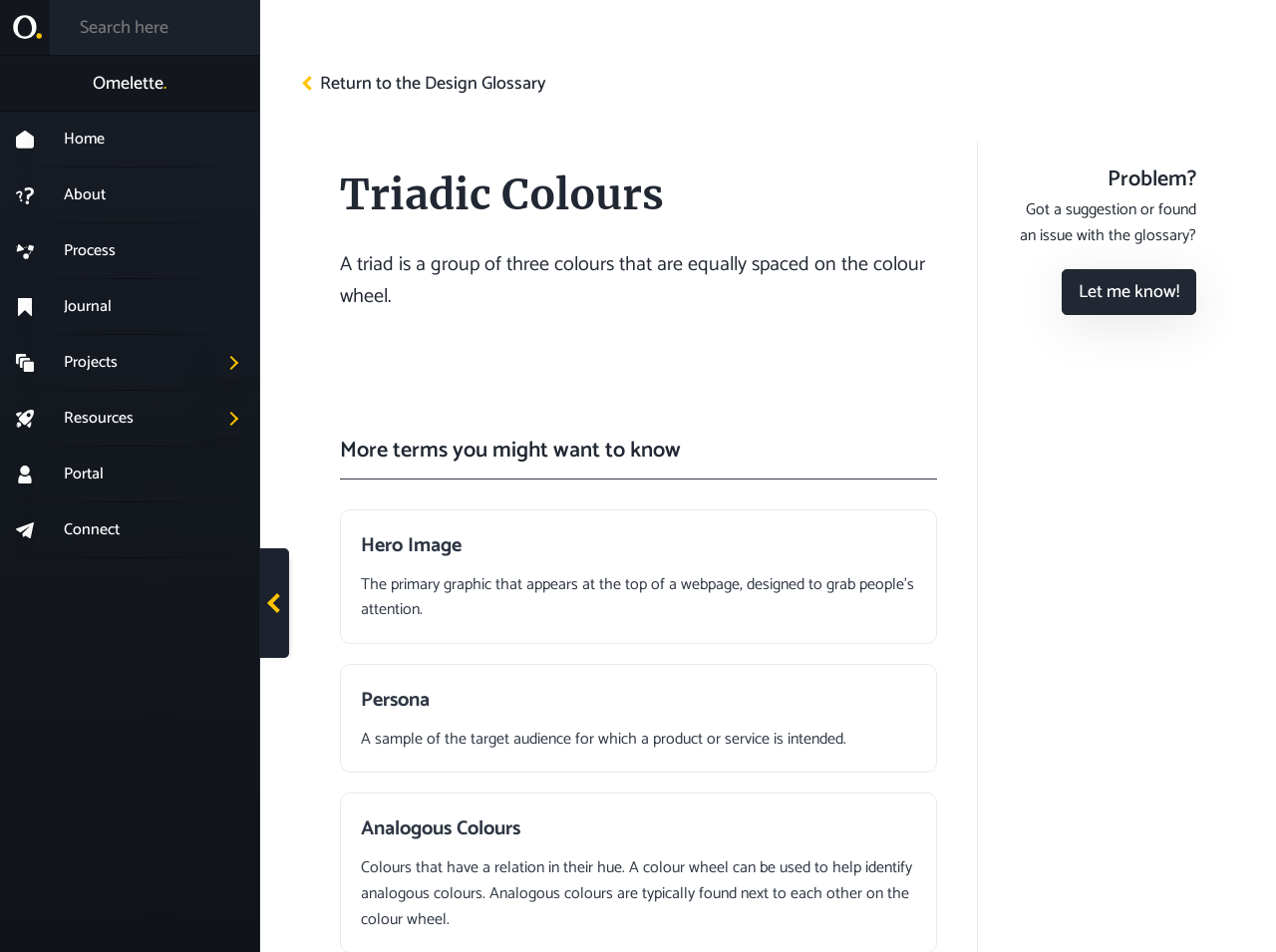What is a triad in colours?
Look at the image and respond with a single word or a short phrase.

A group of three colours